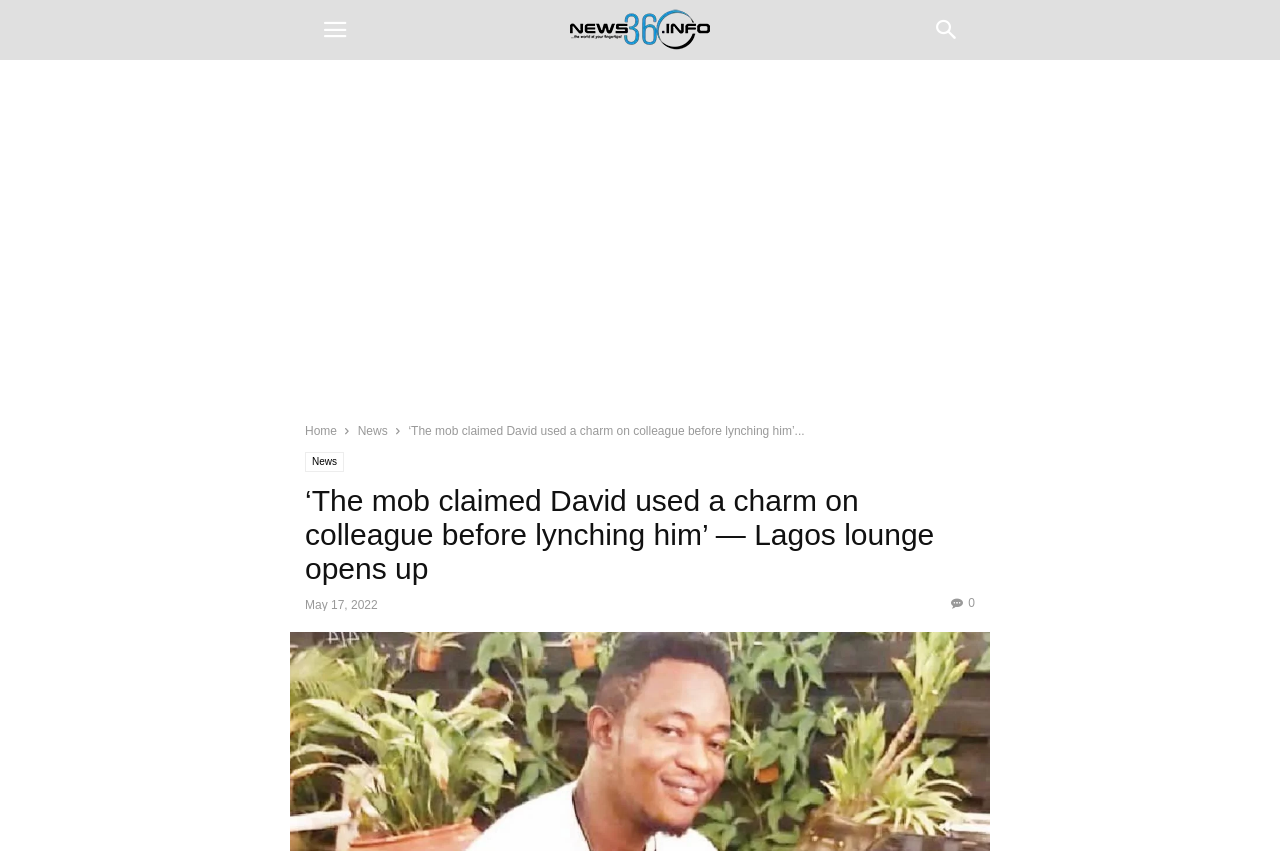Locate the bounding box of the user interface element based on this description: "Home".

[0.238, 0.498, 0.263, 0.515]